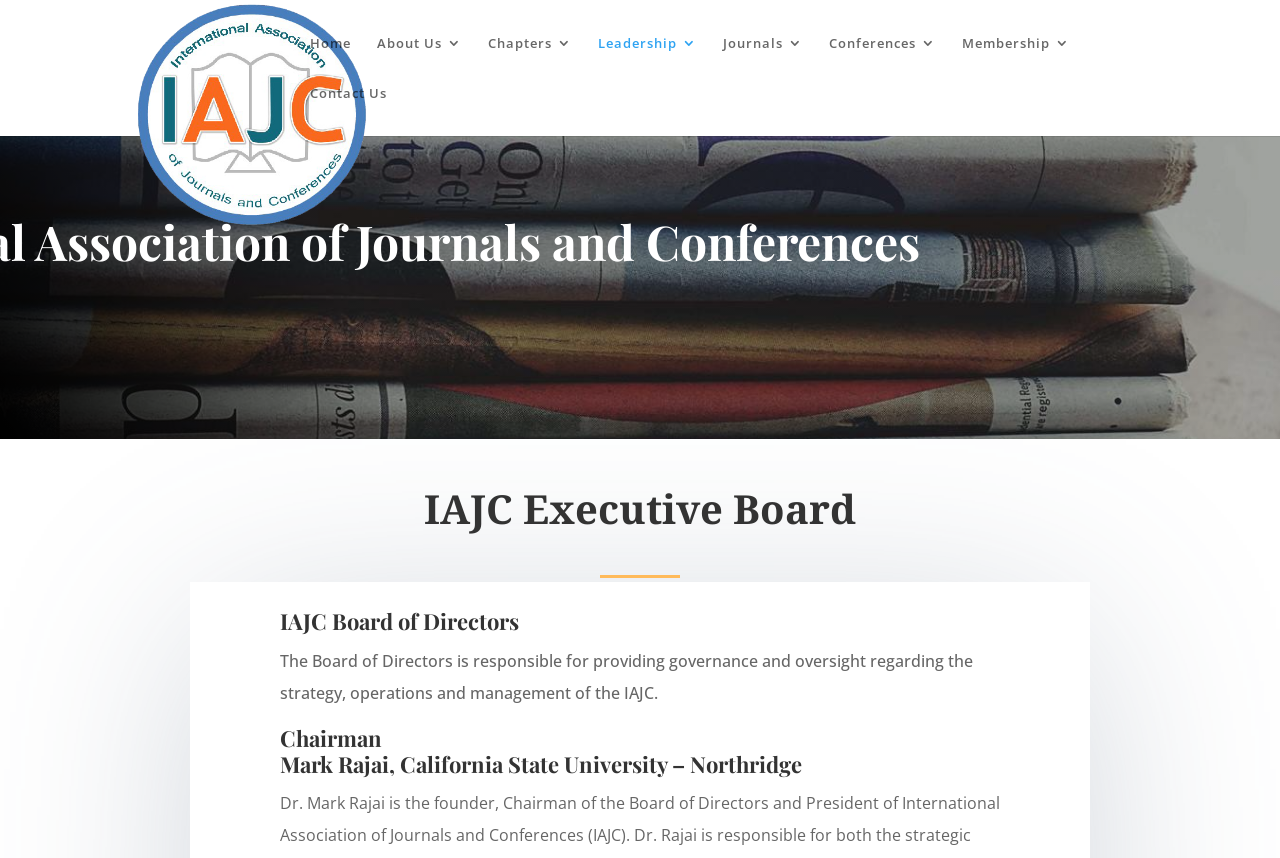Identify the text that serves as the heading for the webpage and generate it.

International Association of Journals and Conferences